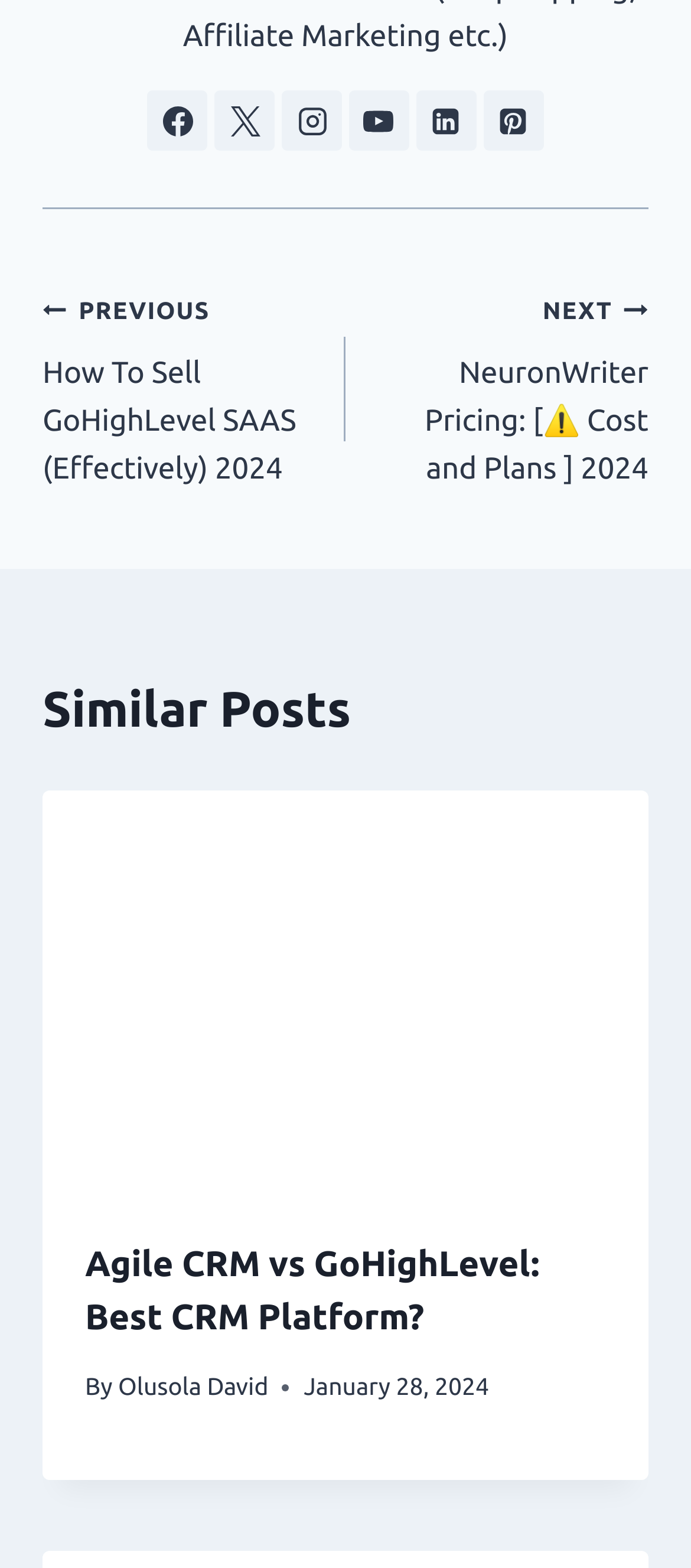Please specify the bounding box coordinates in the format (top-left x, top-left y, bottom-right x, bottom-right y), with values ranging from 0 to 1. Identify the bounding box for the UI component described as follows: Menu

None